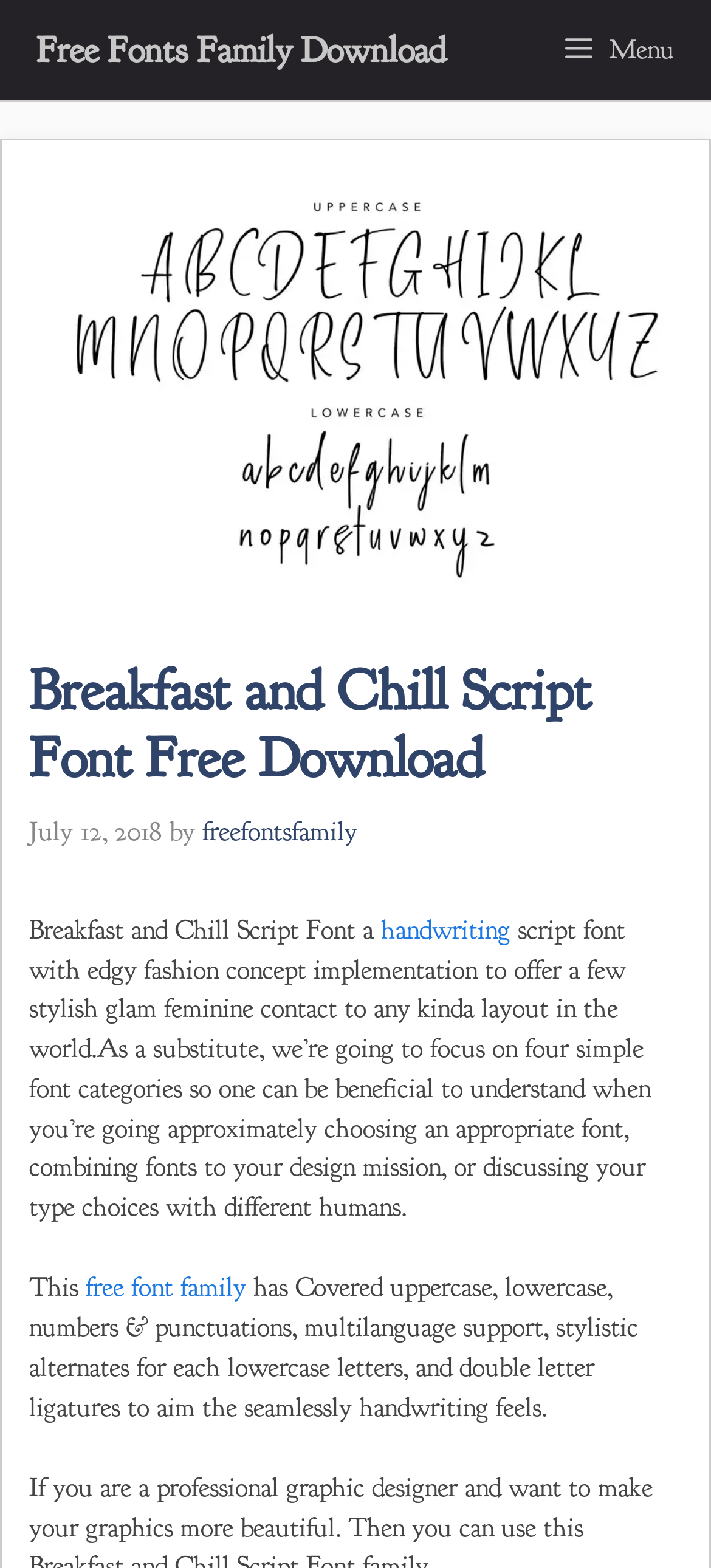Analyze and describe the webpage in a detailed narrative.

The webpage is about downloading the Breakfast & Chill Script Font for free, which is suitable for designing images. At the top, there is a navigation bar with a link to "Free Fonts Family Download" and a button labeled "Menu" that expands to a primary menu. Below the navigation bar, there is a large image of the Breakfast And Chill Script Font, taking up most of the width of the page.

Underneath the image, there is a header section with a heading that reads "Breakfast and Chill Script Font Free Download". Next to the heading, there is a timestamp indicating that the font was uploaded on July 12, 2018, and a link to the author's profile, "freefontsfamily". 

Below the header section, there is a paragraph of text that describes the font, stating that it is a handwriting script font with an edgy fashion concept. The text also explains that the font can be used to add a stylish and glamorous touch to any layout. 

The webpage also provides information about the font's features, including uppercase and lowercase letters, numbers, punctuations, multilanguage support, stylistic alternates, and double letter ligatures, which aim to create a seamless handwriting feel. There are also links to related topics, such as "handwriting" and "free font family", scattered throughout the text.